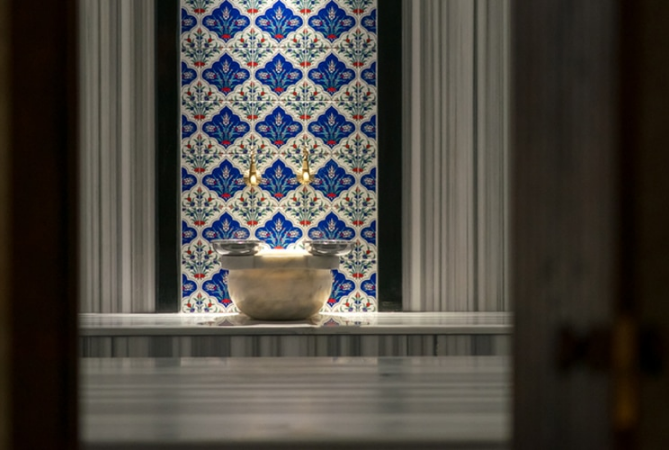Provide a comprehensive description of the image.

The image captures a beautifully designed interior of a Turkish bath, emphasizing the rich cultural heritage of the region. In the foreground, a traditional stone basin is elegantly placed beneath gleaming brass faucets, showcasing the bath's functional and aesthetic aspects. Behind it, intricate blue and white tile work adorns the wall, displaying traditional floral motifs that reflect the artistry characteristic of historical Turkish architecture. The setting is enhanced by the soft lighting that highlights the textures and colors, inviting viewers to appreciate the serene ambiance and the cultural significance of Turkish baths as symbols of relaxation and social gathering within Turkish society. This image serves as a window into the opulent traditions that continue to resonate through Istanbul's historic baths.